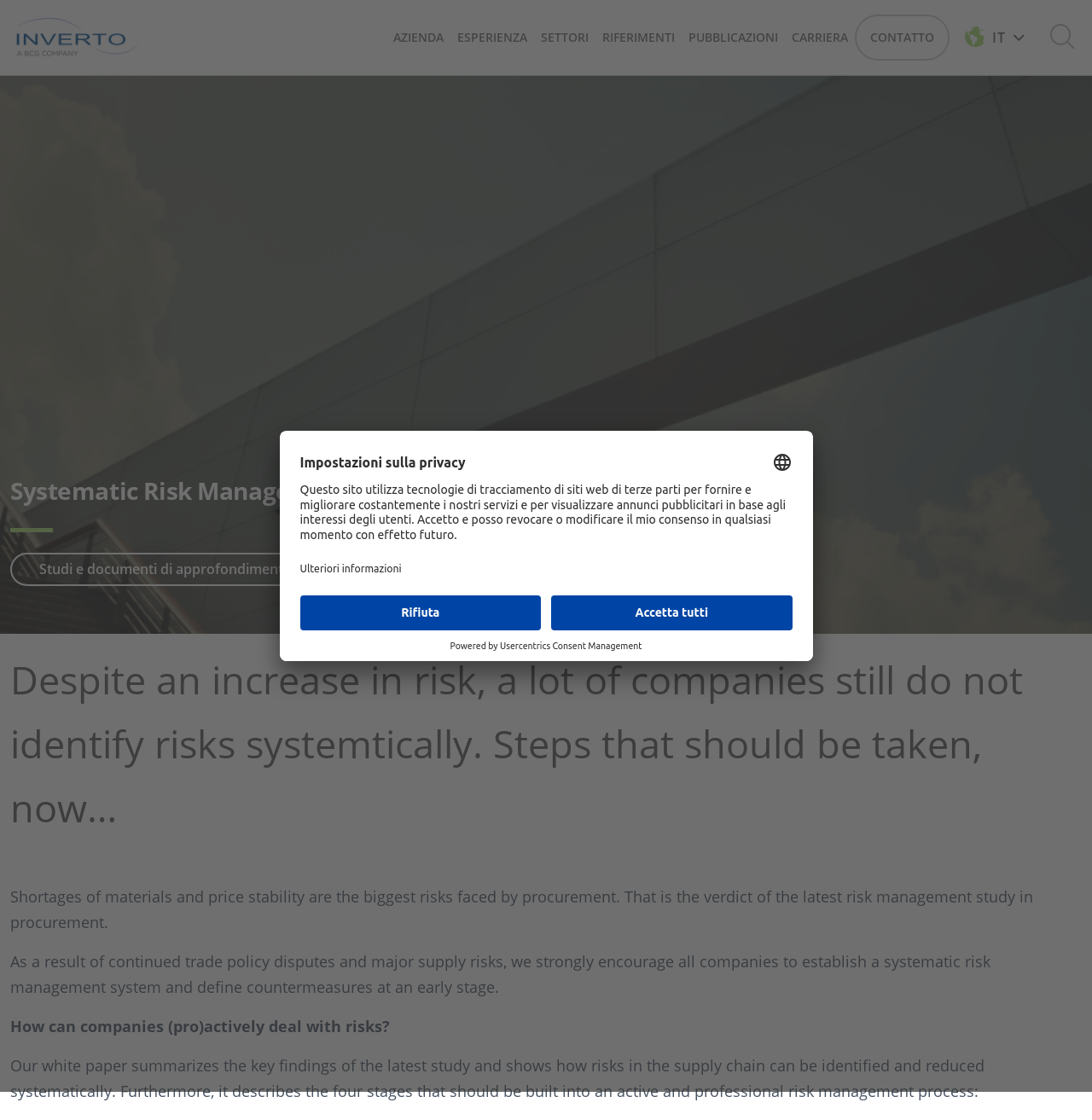Generate a comprehensive description of the webpage content.

The webpage is about systematic risk management in procurement, specifically highlighting the importance of identifying and reducing risks in the supply chain. At the top left corner, there is a link to "INVERTO GmbH" accompanied by an image of the company's logo. On the top right corner, there are two buttons: one with an icon and another with the text "IT". Below these buttons, there is a navigation menu with links to various sections, including "AZIENDA", "ESPERIENZA", "SETTORI", "RIFERIMENTI", "PUBBLICAZIONI", "CARRIERA", and "CONTATTO".

The main content of the webpage is divided into sections. The first section has a heading "Systematic Risk Management in Procurement" and a link to a white paper that summarizes the key findings of a study on risk management in procurement. The second section has a heading that describes the risks faced by companies, followed by a paragraph of text that explains the importance of establishing a systematic risk management system. The third section has a heading that asks how companies can deal with risks, followed by a paragraph of text that describes the four stages of an active and professional risk management process.

At the bottom left corner, there is a button to open privacy settings, which leads to a dialog box with options to select language, accept or reject cookies, and access more information. The dialog box also has a heading "Impostazioni sulla privacy" and a description of how the website uses tracking technologies to provide and improve services and display targeted advertisements.